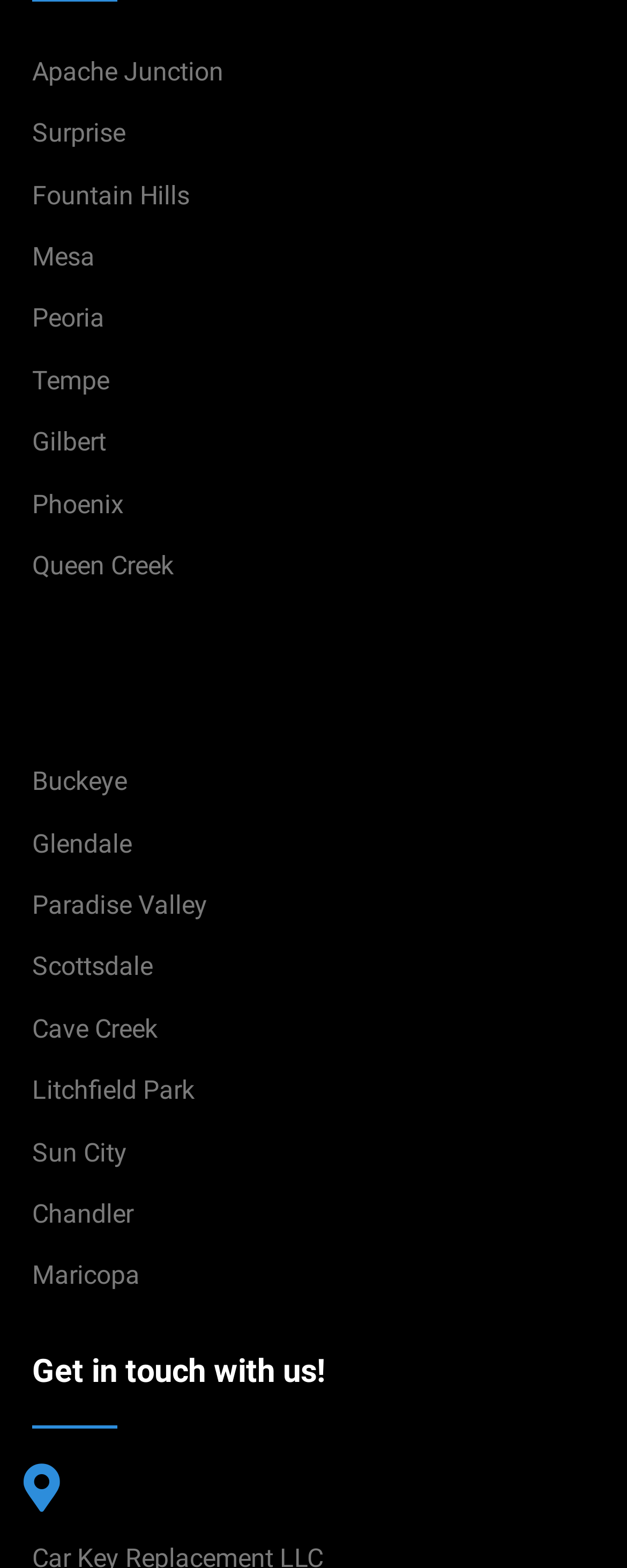Please analyze the image and give a detailed answer to the question:
What is the last city listed on this webpage?

I looked at the link elements with city names and found that the last city listed is 'Maricopa', which is located at the bottom of the list.